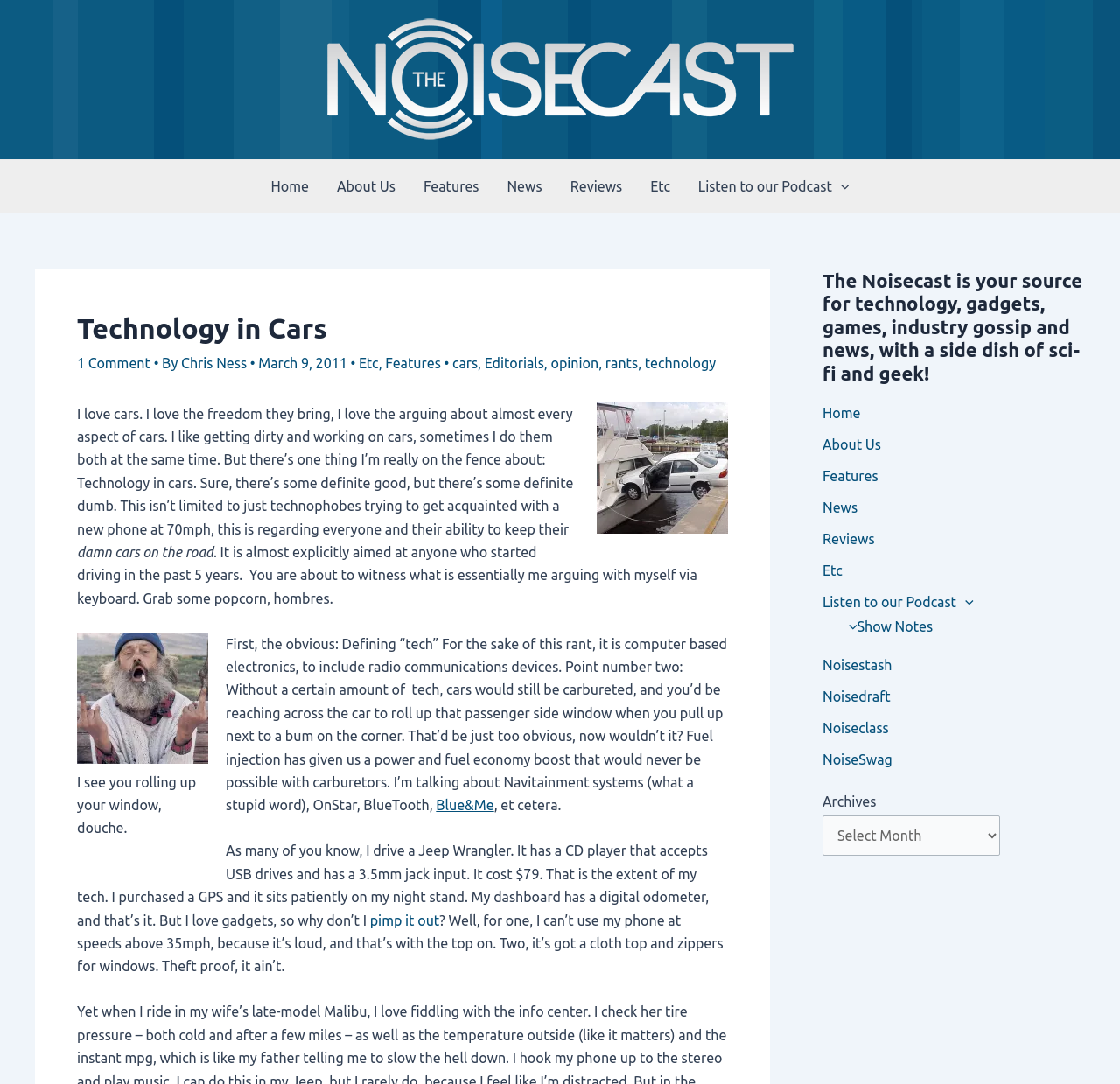Generate a detailed explanation of the webpage's features and information.

The webpage is about technology in cars, specifically discussing the pros and cons of various technological features. At the top, there is a header with the title "Technology in Cars" and a link to the website's home page, "The Noisecast". Below this, there is a navigation menu with links to different sections of the website, including "Home", "About Us", "Features", "News", "Reviews", and "Etc".

The main content of the page is an article written by Chris, who argues that while some technology in cars is useful, such as fuel injection, other features are dangerous, like touch-screen infotainment systems. The article is divided into several paragraphs, with headings and links to related topics.

To the right of the article, there are three complementary sections. The first section has a heading that describes the website as a source for technology, gadgets, games, industry gossip, and news, with a side dish of sci-fi and geek culture. The second section has a navigation menu with links to different parts of the website, similar to the one at the top. The third section has a heading that says "Archives" and a combobox that allows users to select from a list of archived articles.

Throughout the page, there are several images, including a logo for "The Noisecast" at the top, an image related to the article's topic, and several icons for the navigation menus. There are also several links to external websites or related articles, including a link to a podcast menu toggle.